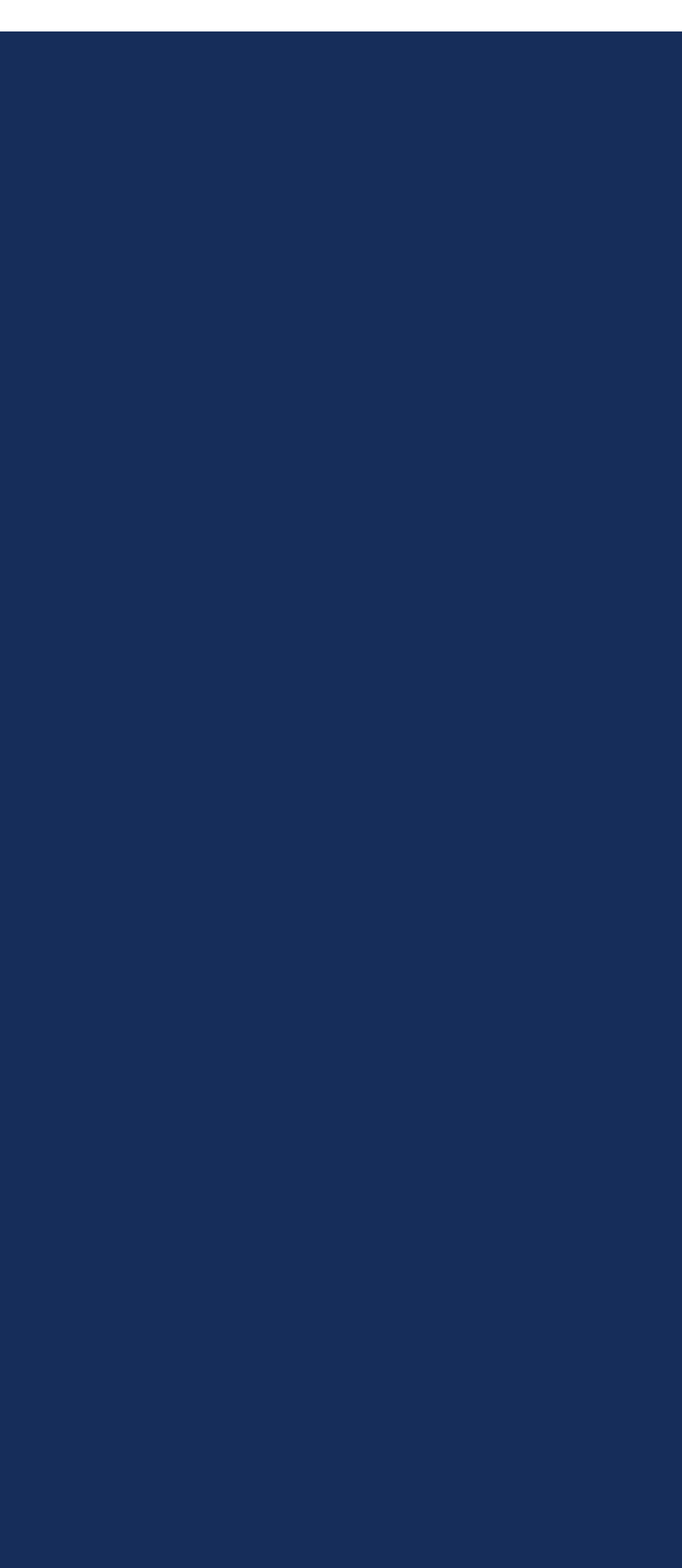Identify the bounding box for the element characterized by the following description: "Pricing".

[0.051, 0.469, 0.5, 0.504]